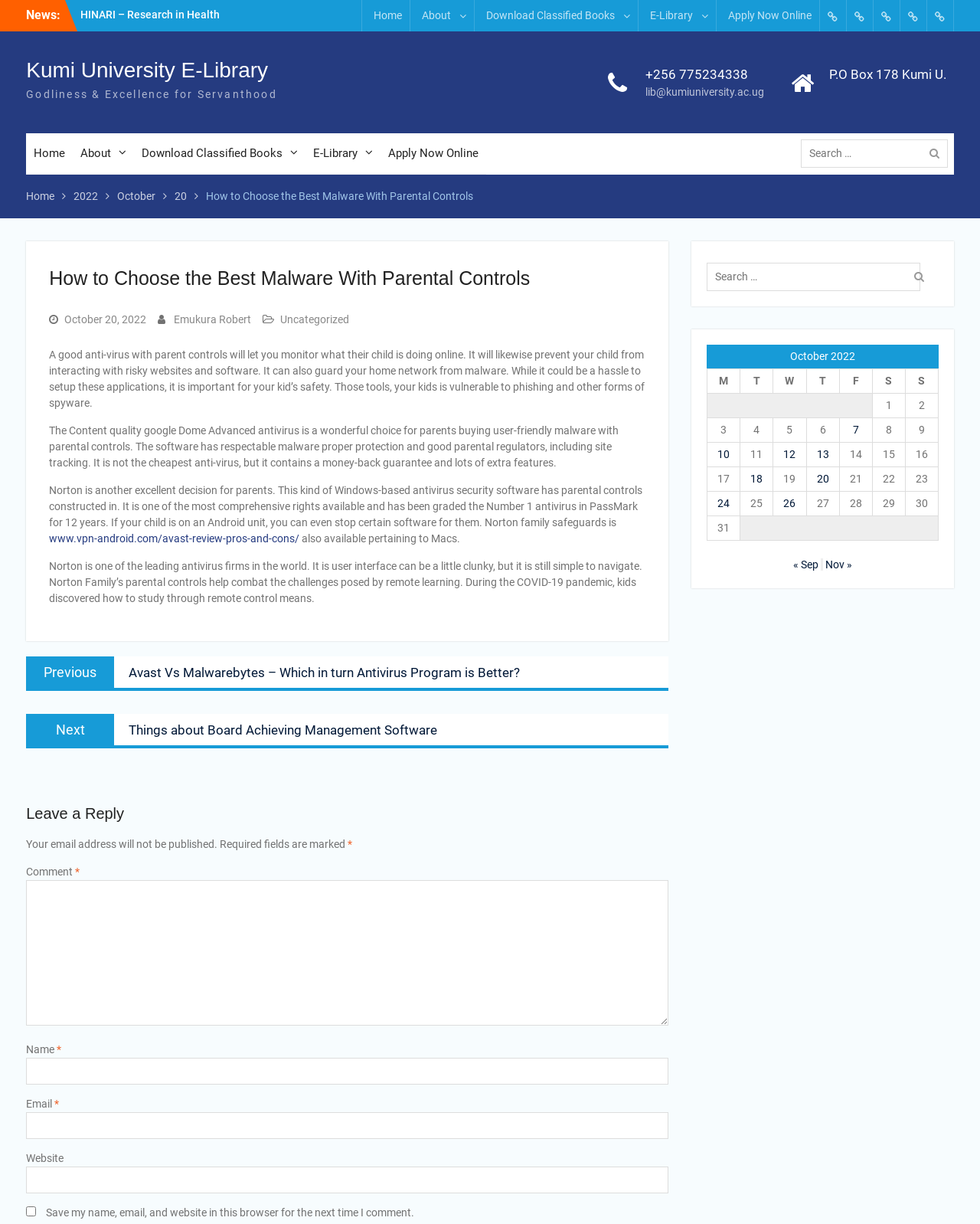Given the element description: "Emukura Robert", predict the bounding box coordinates of the UI element it refers to, using four float numbers between 0 and 1, i.e., [left, top, right, bottom].

[0.178, 0.256, 0.256, 0.266]